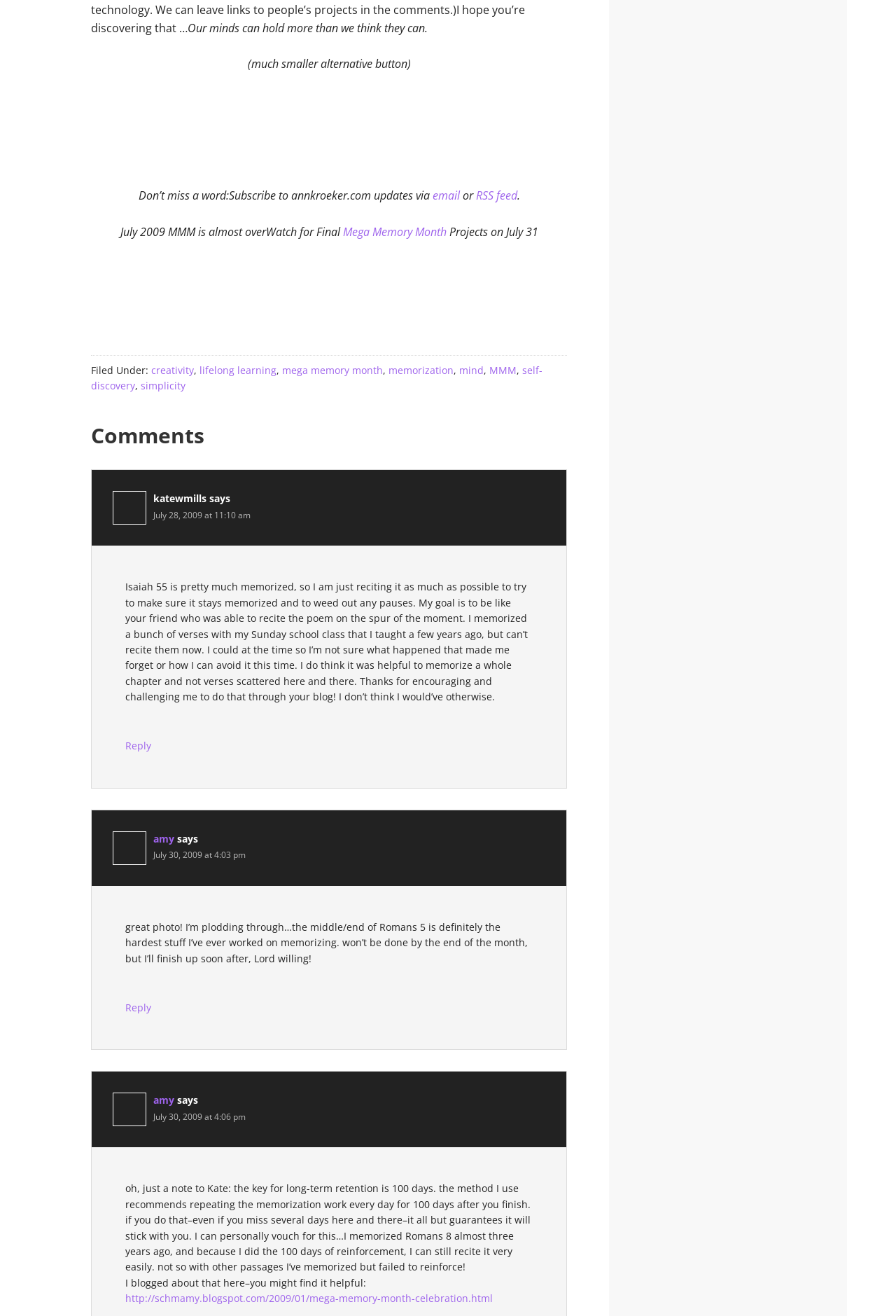Locate the bounding box coordinates of the element's region that should be clicked to carry out the following instruction: "Reply to amy". The coordinates need to be four float numbers between 0 and 1, i.e., [left, top, right, bottom].

[0.14, 0.761, 0.169, 0.771]